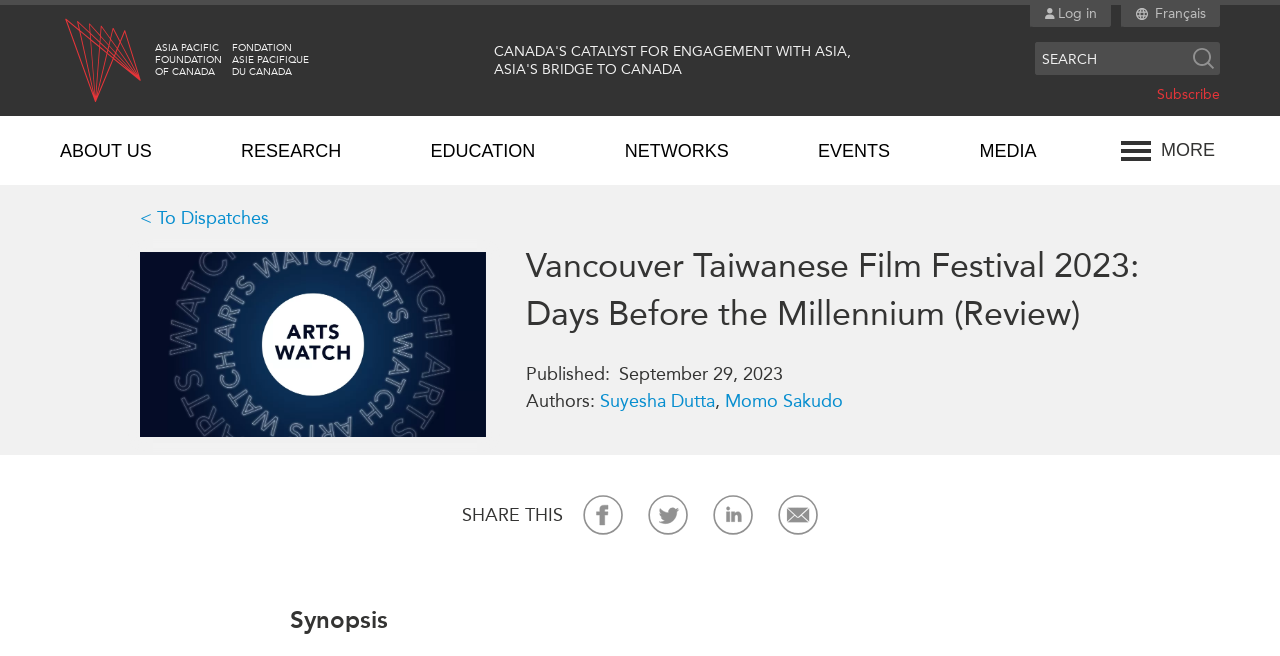What is the language of the link 'Français'?
Use the screenshot to answer the question with a single word or phrase.

French